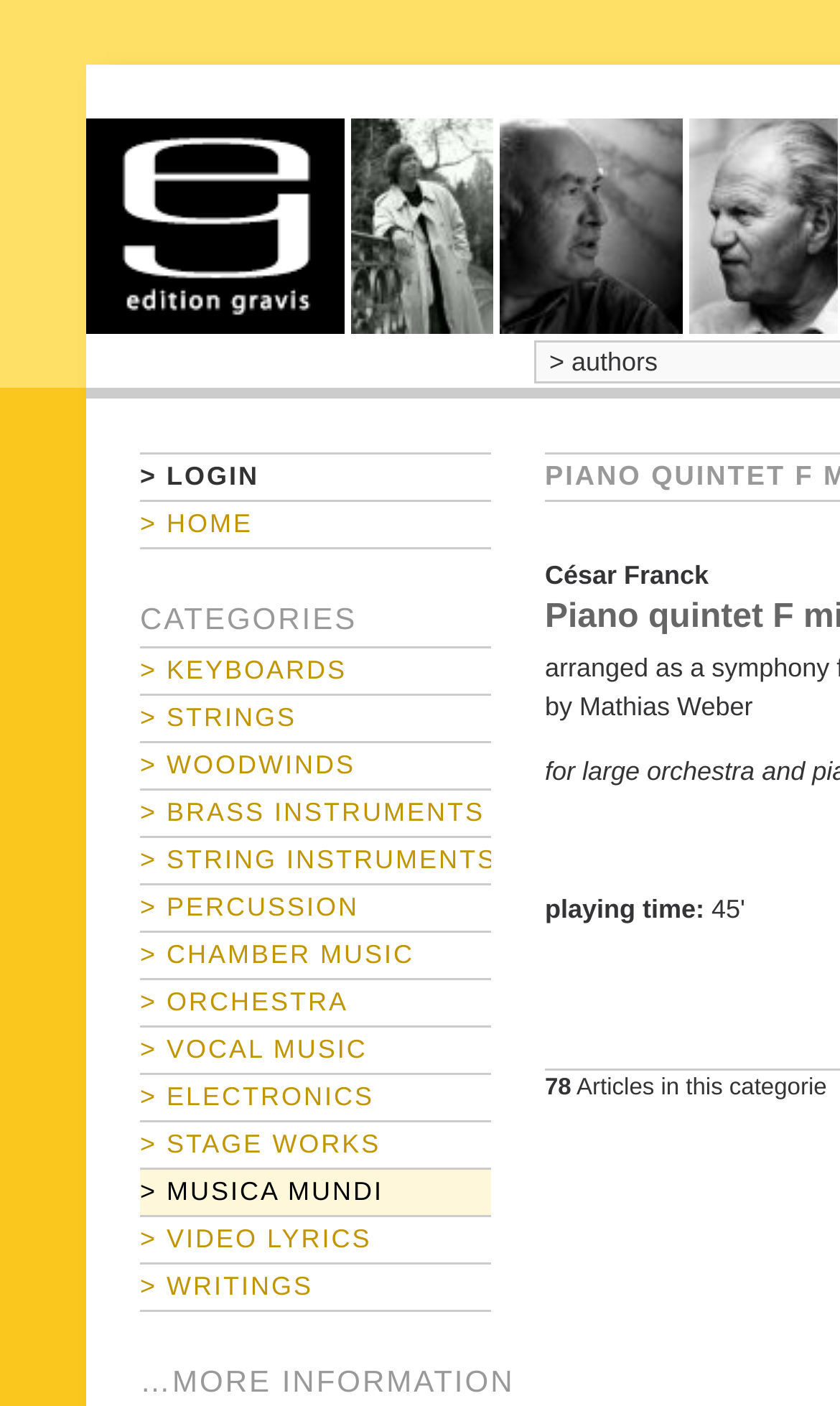Please specify the bounding box coordinates of the clickable region necessary for completing the following instruction: "view César Franck's information". The coordinates must consist of four float numbers between 0 and 1, i.e., [left, top, right, bottom].

[0.649, 0.398, 0.844, 0.42]